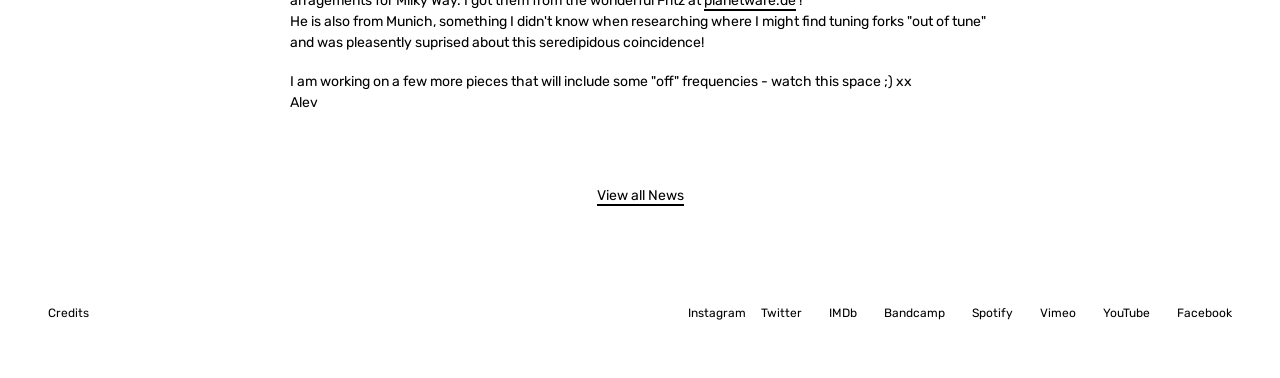Given the webpage screenshot, identify the bounding box of the UI element that matches this description: "View all News".

[0.466, 0.495, 0.534, 0.545]